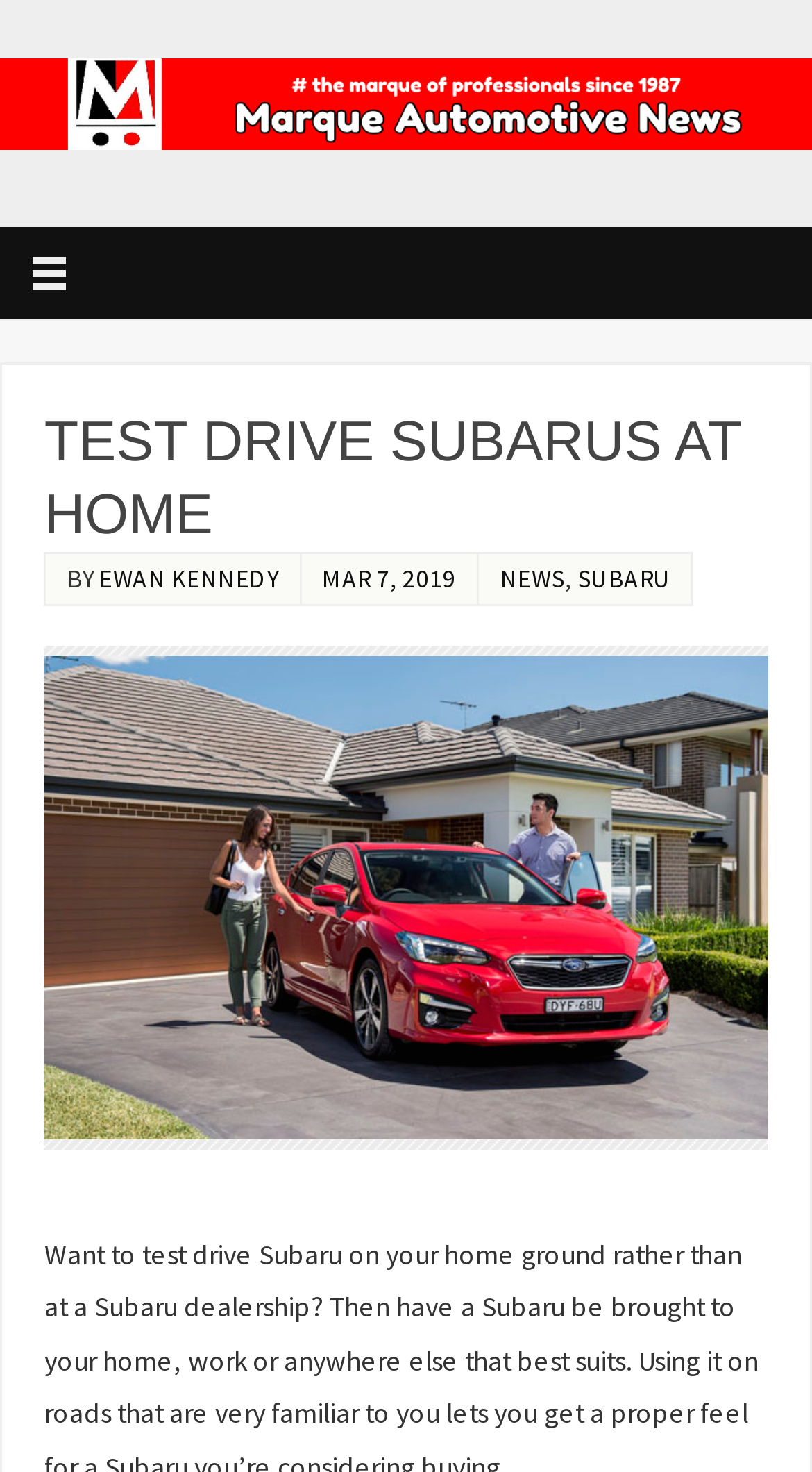What is the brand being discussed? Please answer the question using a single word or phrase based on the image.

Subaru